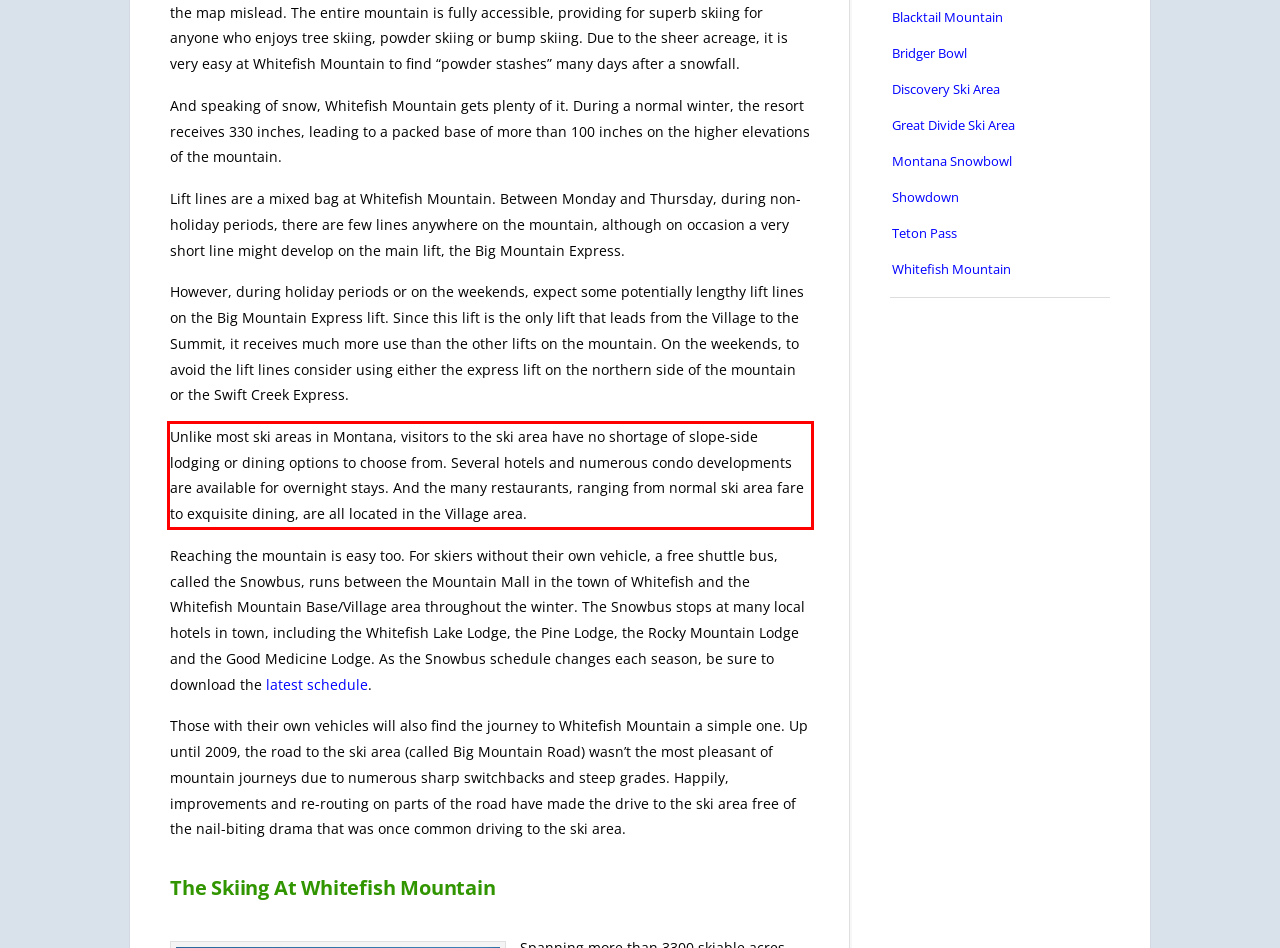Please use OCR to extract the text content from the red bounding box in the provided webpage screenshot.

Unlike most ski areas in Montana, visitors to the ski area have no shortage of slope-side lodging or dining options to choose from. Several hotels and numerous condo developments are available for overnight stays. And the many restaurants, ranging from normal ski area fare to exquisite dining, are all located in the Village area.